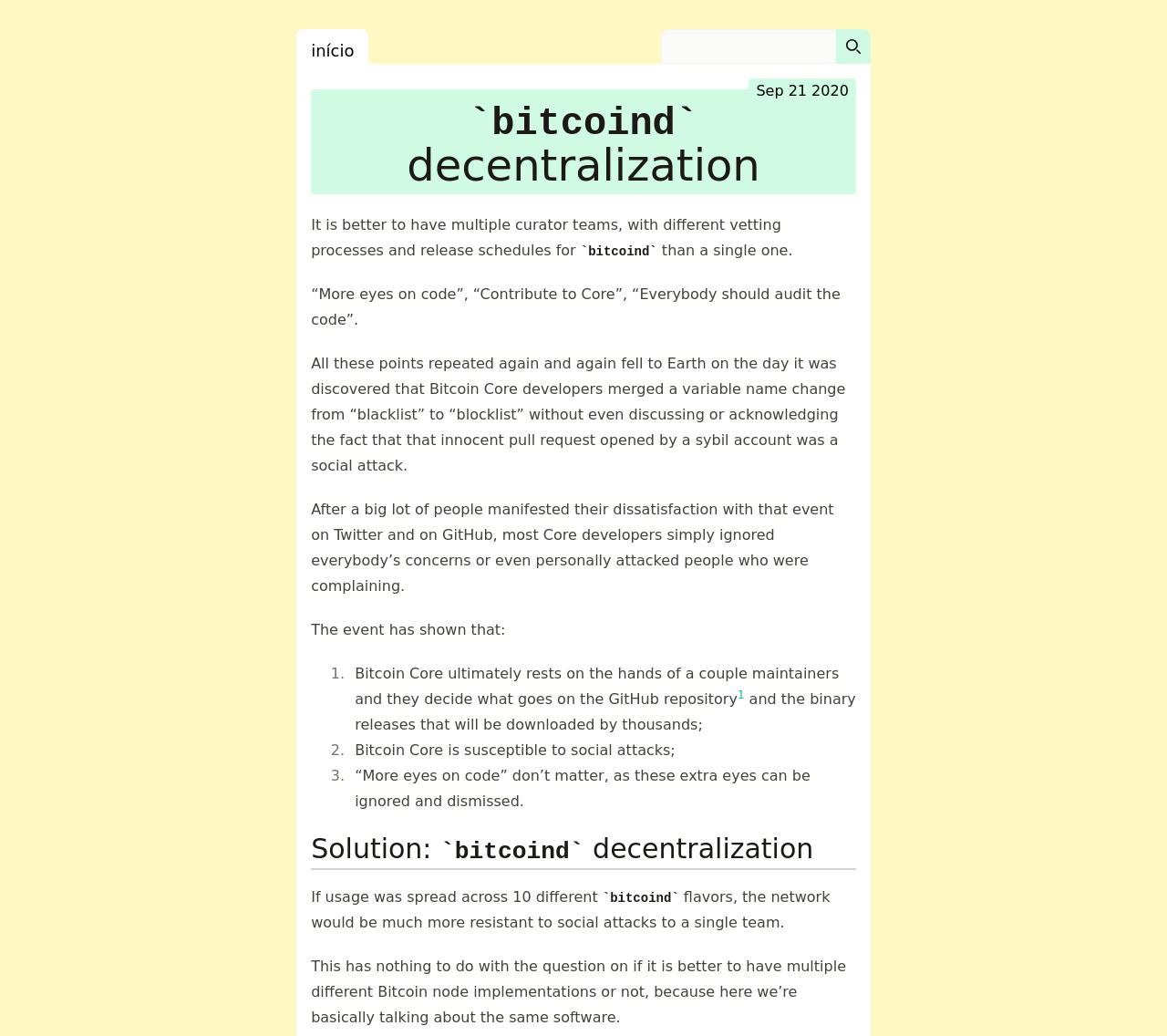Reply to the question below using a single word or brief phrase:
What is the significance of 'more eyes on code'?

It doesn't matter